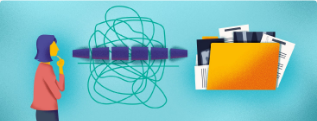Describe every aspect of the image in depth.

The image illustrates a visual metaphor for the confusion and complexity often faced when navigating healthcare and medical records. On the left, a figure with blue hair and a thoughtful expression stands in front of a chaotic web of tangled lines and nodes, symbolizing the overwhelming nature of information and the challenges in understanding medical processes. To the right, there is a neatly organized folder filled with documents, representing clarity and accessible information. This contrast emphasizes the importance of streamlined communication and organization within healthcare, as discussed in the accompanying article titled "The Confusion of How and Where to Get Test Results." The illustration effectively captures the journey from confusion to clarity in managing medical information.